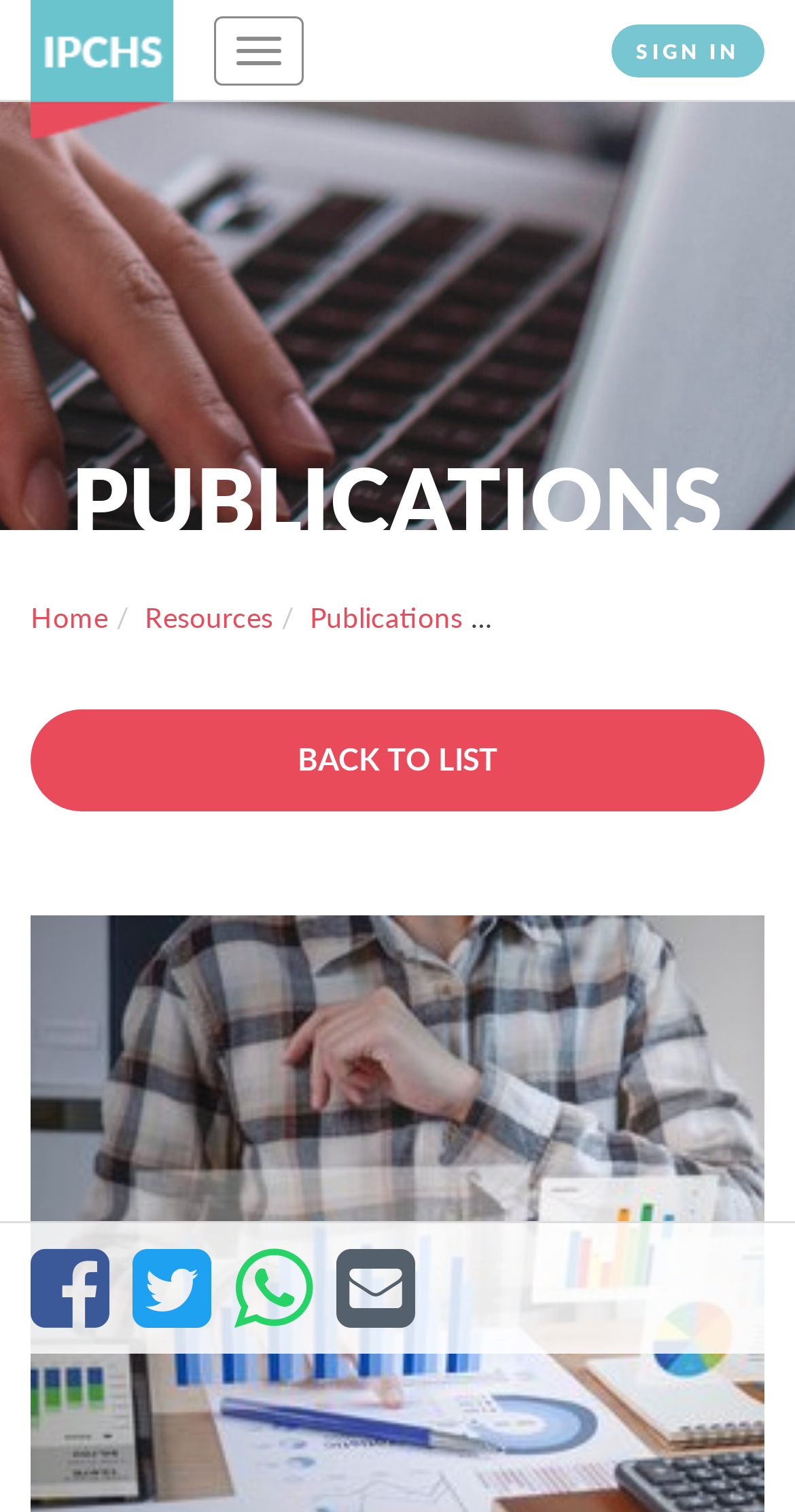Refer to the image and provide an in-depth answer to the question: 
What is the position of the 'SIGN IN' button?

I checked the bounding box coordinates of the 'SIGN IN' button, which are [0.769, 0.016, 0.962, 0.052]. The x1 and x2 values indicate that it is located on the right side, and the y1 and y2 values indicate that it is located at the top.